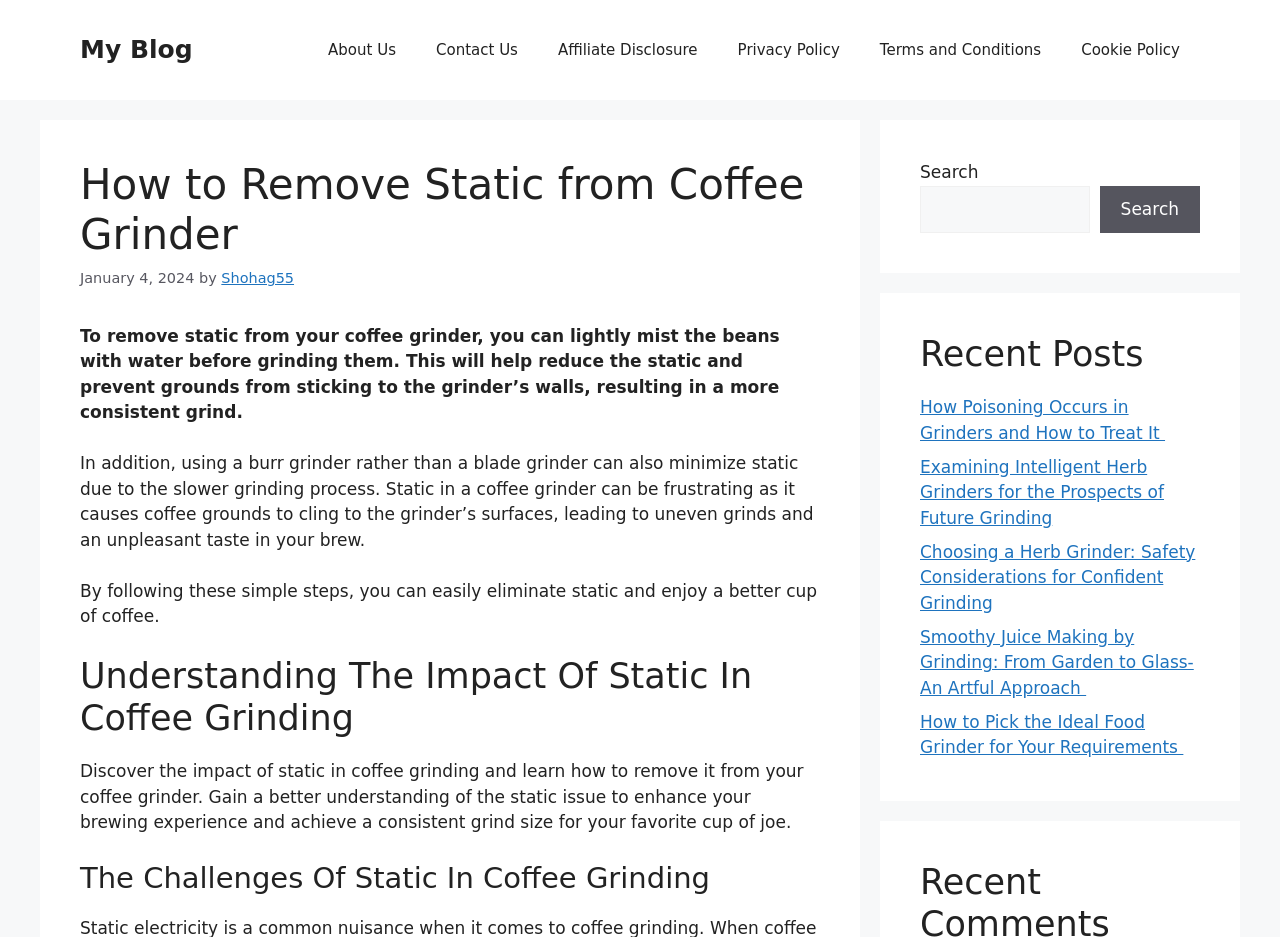How many links are in the navigation menu? Observe the screenshot and provide a one-word or short phrase answer.

6